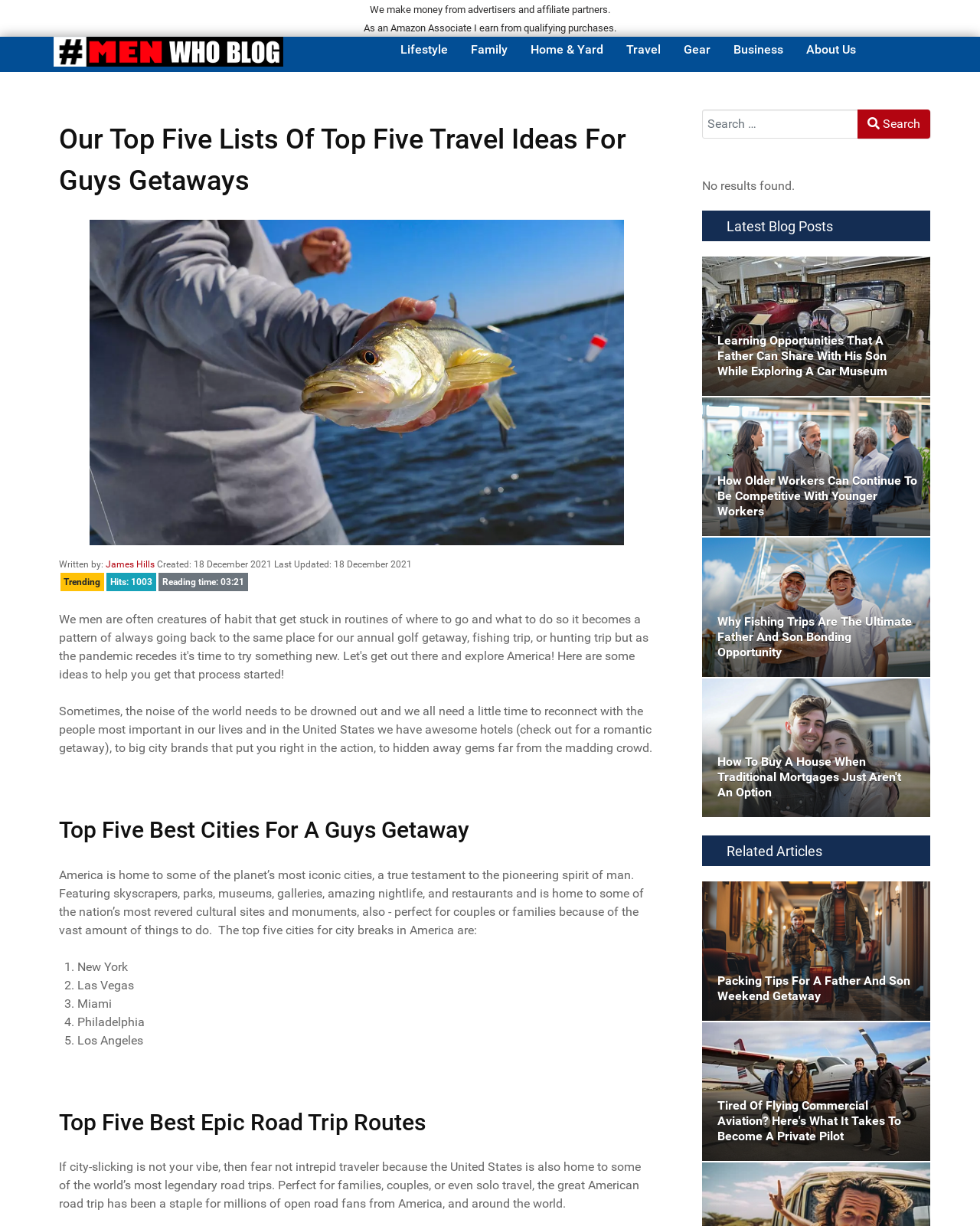Identify the bounding box coordinates for the element you need to click to achieve the following task: "Explore the 'Itaboraí Formation'". The coordinates must be four float values ranging from 0 to 1, formatted as [left, top, right, bottom].

None